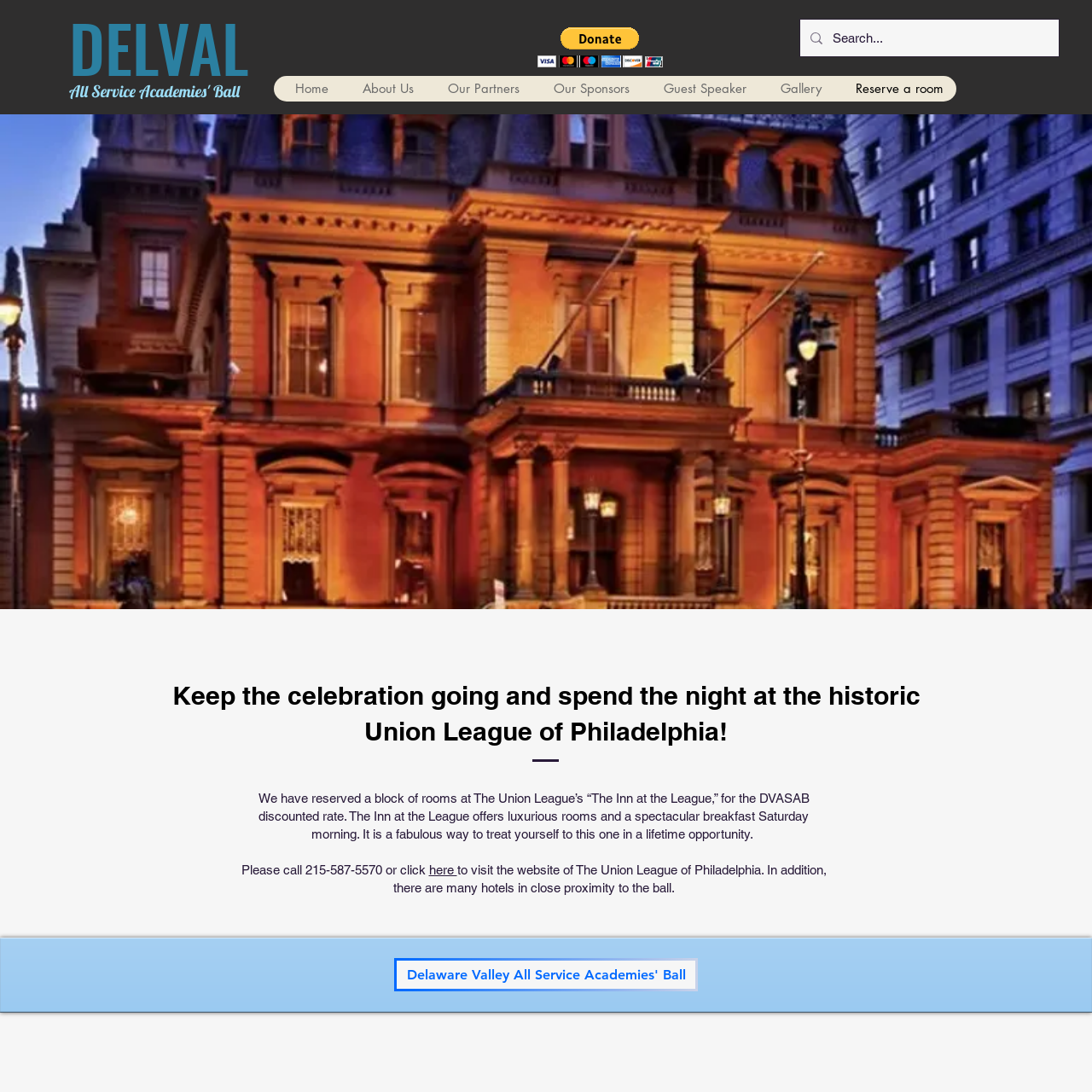Identify the bounding box coordinates of the part that should be clicked to carry out this instruction: "Reserve a room".

[0.764, 0.07, 0.876, 0.093]